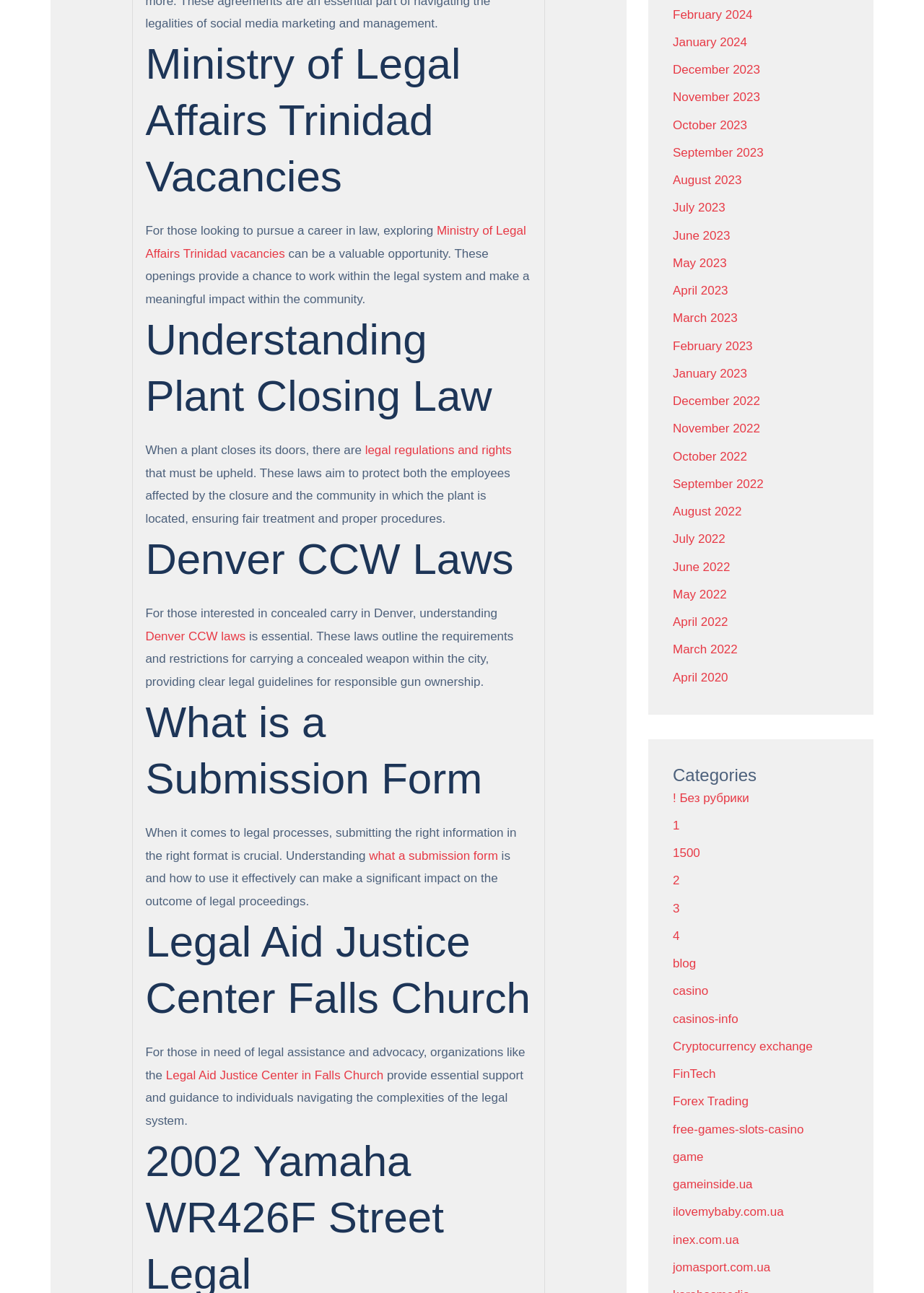Provide your answer in one word or a succinct phrase for the question: 
What is the last link in the right column?

jomasport.com.ua